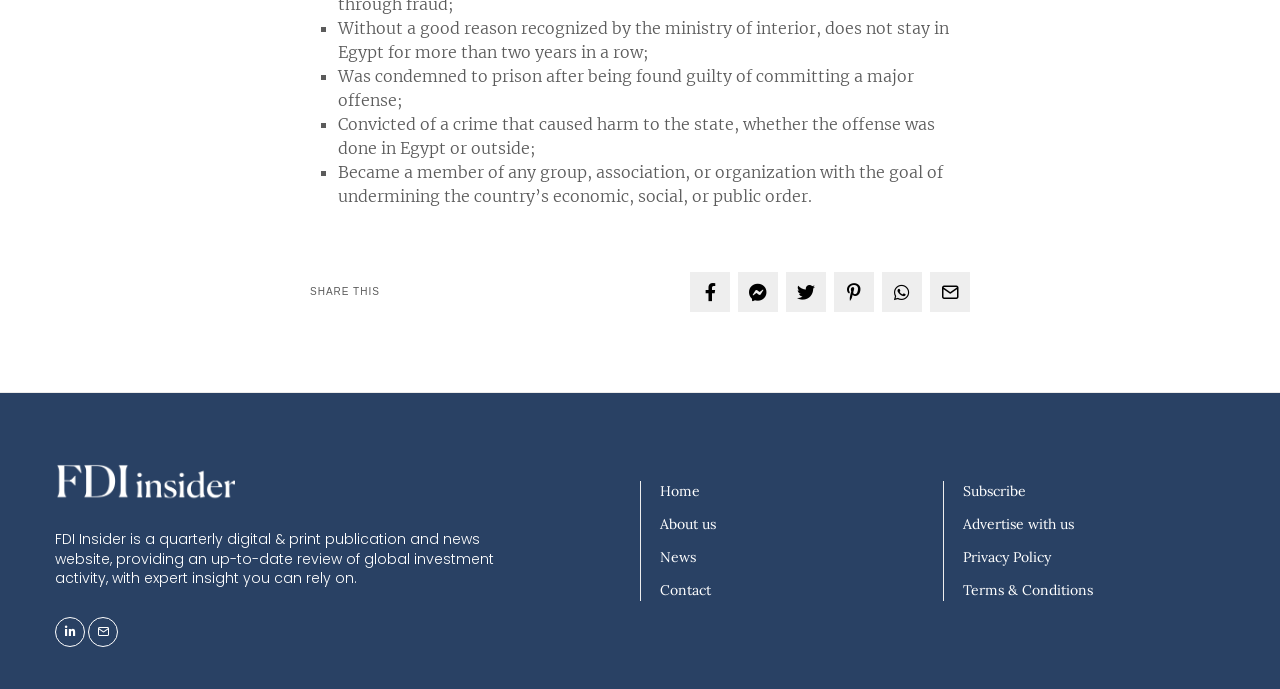Highlight the bounding box coordinates of the element you need to click to perform the following instruction: "Click the About us link."

[0.516, 0.747, 0.559, 0.773]